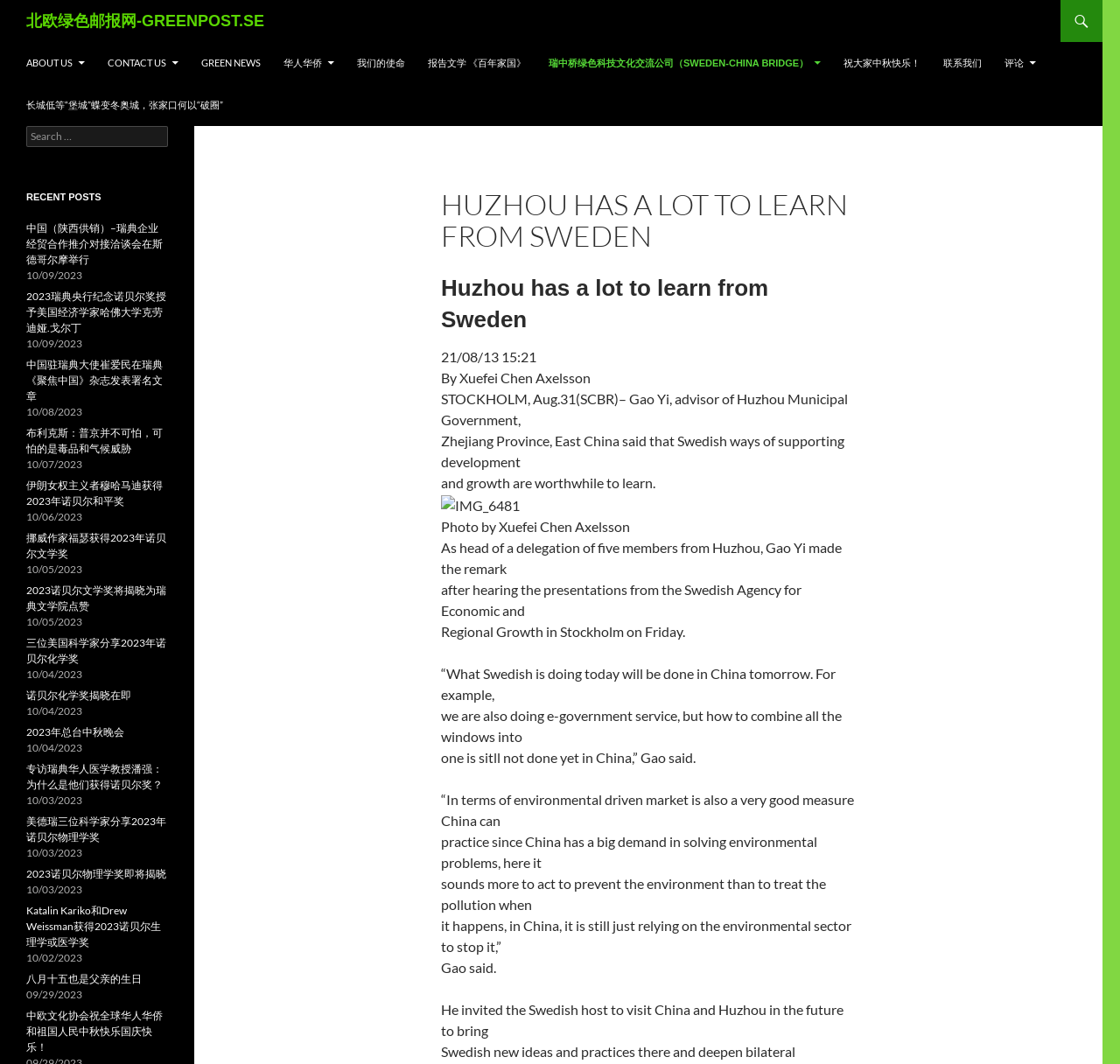Locate the bounding box coordinates of the area to click to fulfill this instruction: "Search for something". The bounding box should be presented as four float numbers between 0 and 1, in the order [left, top, right, bottom].

[0.023, 0.118, 0.15, 0.138]